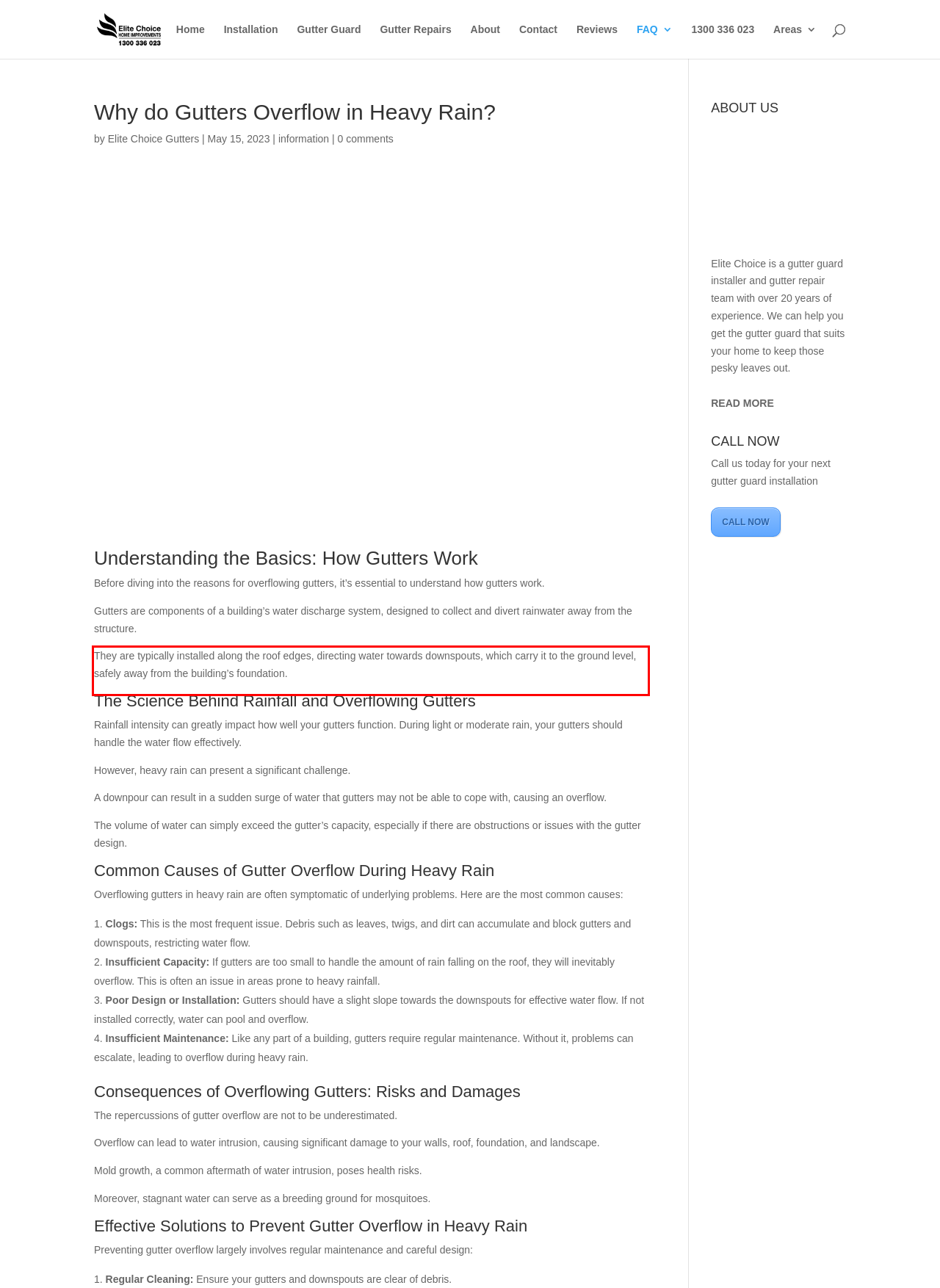Please extract the text content from the UI element enclosed by the red rectangle in the screenshot.

They are typically installed along the roof edges, directing water towards downspouts, which carry it to the ground level, safely away from the building’s foundation.